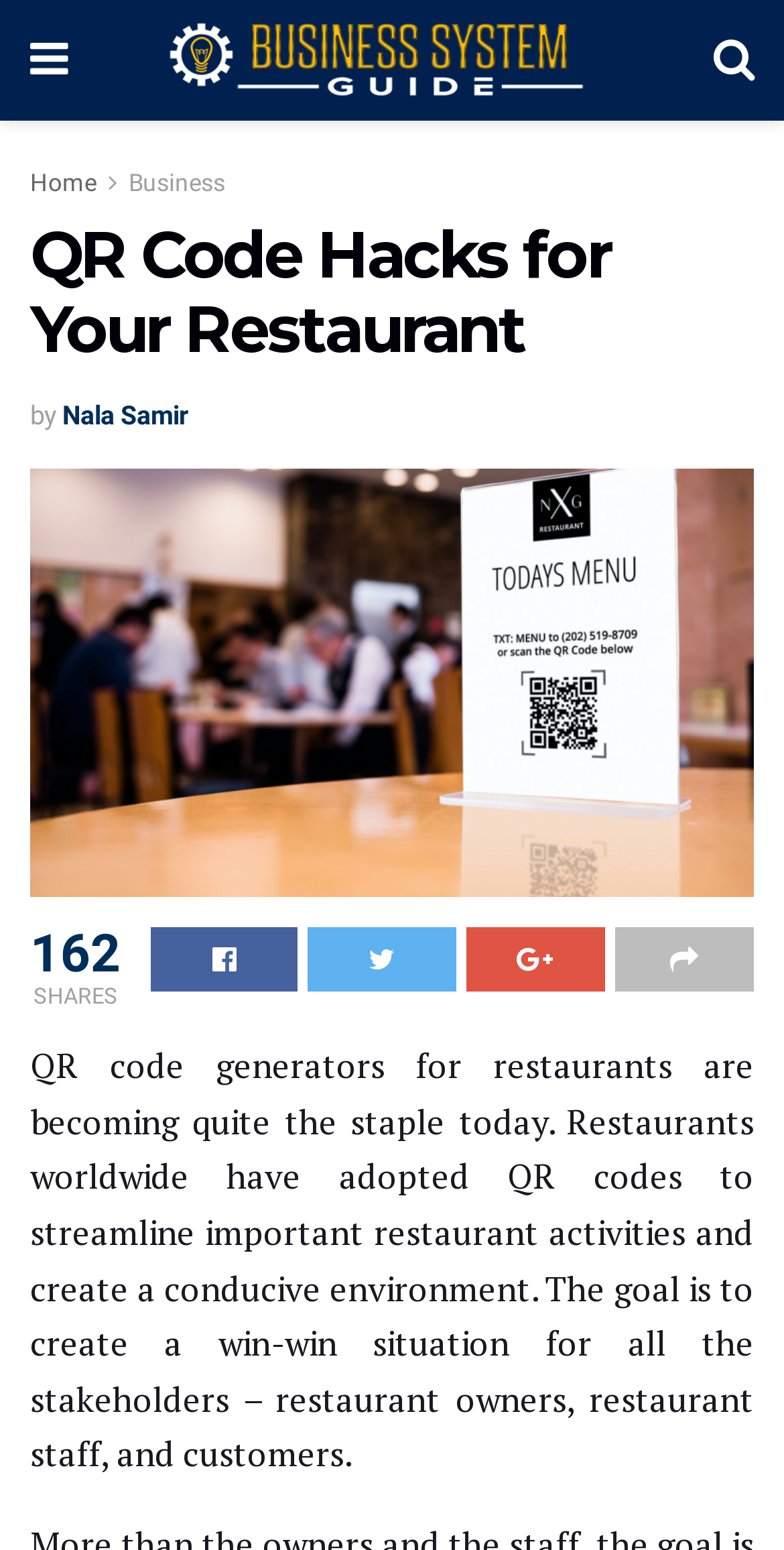What is the main topic of the article?
Use the screenshot to answer the question with a single word or phrase.

QR code generators for restaurants